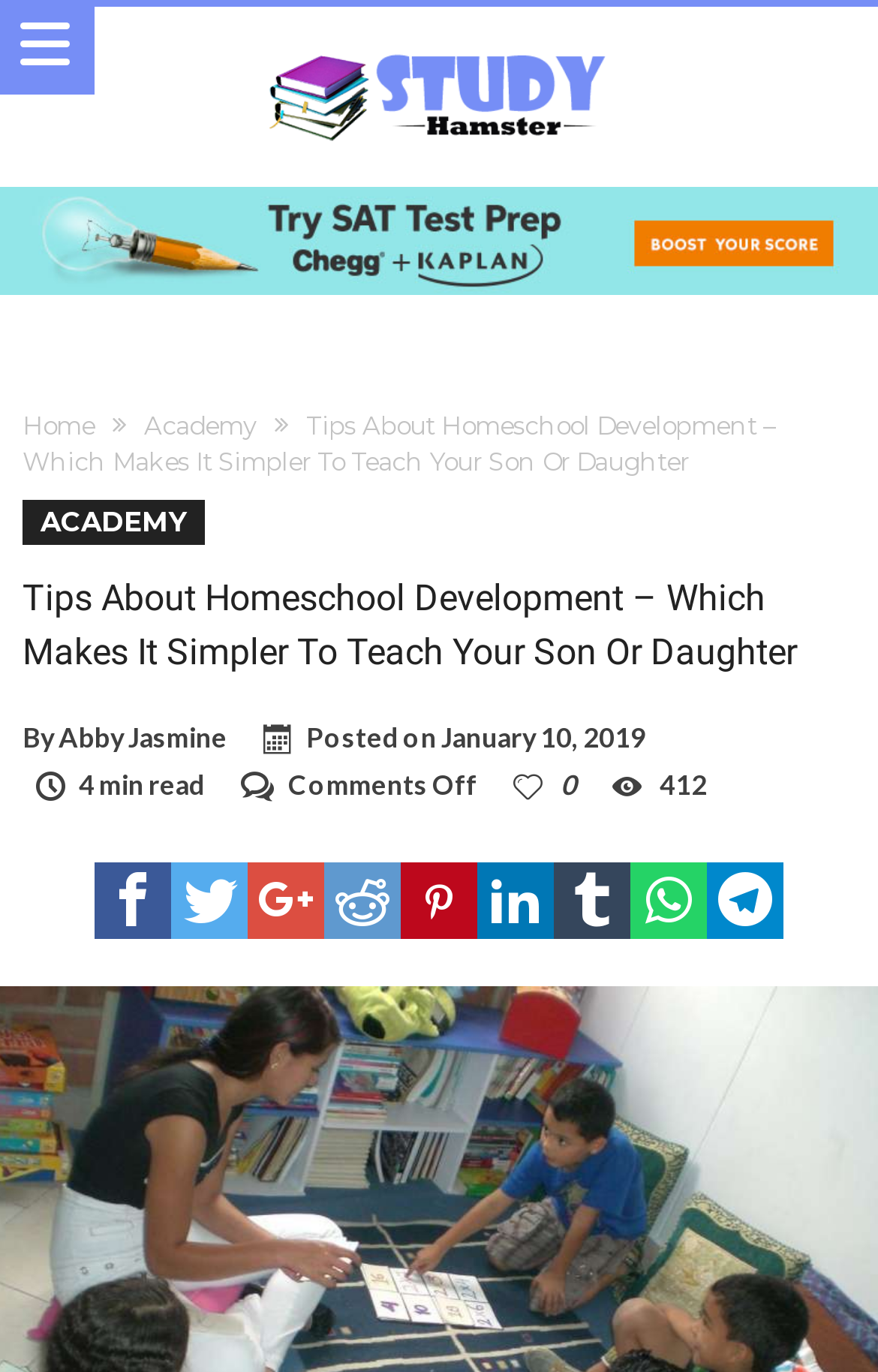Analyze the image and deliver a detailed answer to the question: How many shares does the article have on Facebook?

The number of shares on Facebook can be found by looking at the section that displays the social media sharing buttons and their corresponding counts. In this case, the number of shares on Facebook is '412', which indicates the number of times the article has been shared on Facebook.